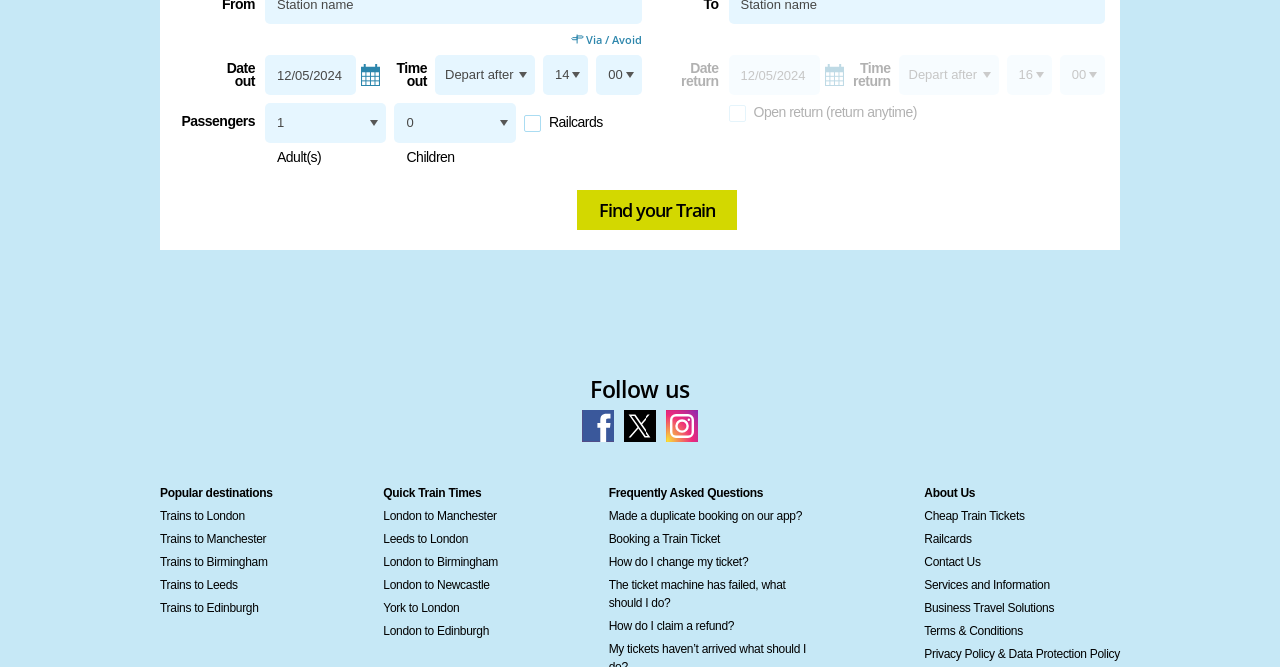Indicate the bounding box coordinates of the clickable region to achieve the following instruction: "Click 'Find your Train'."

[0.45, 0.285, 0.575, 0.345]